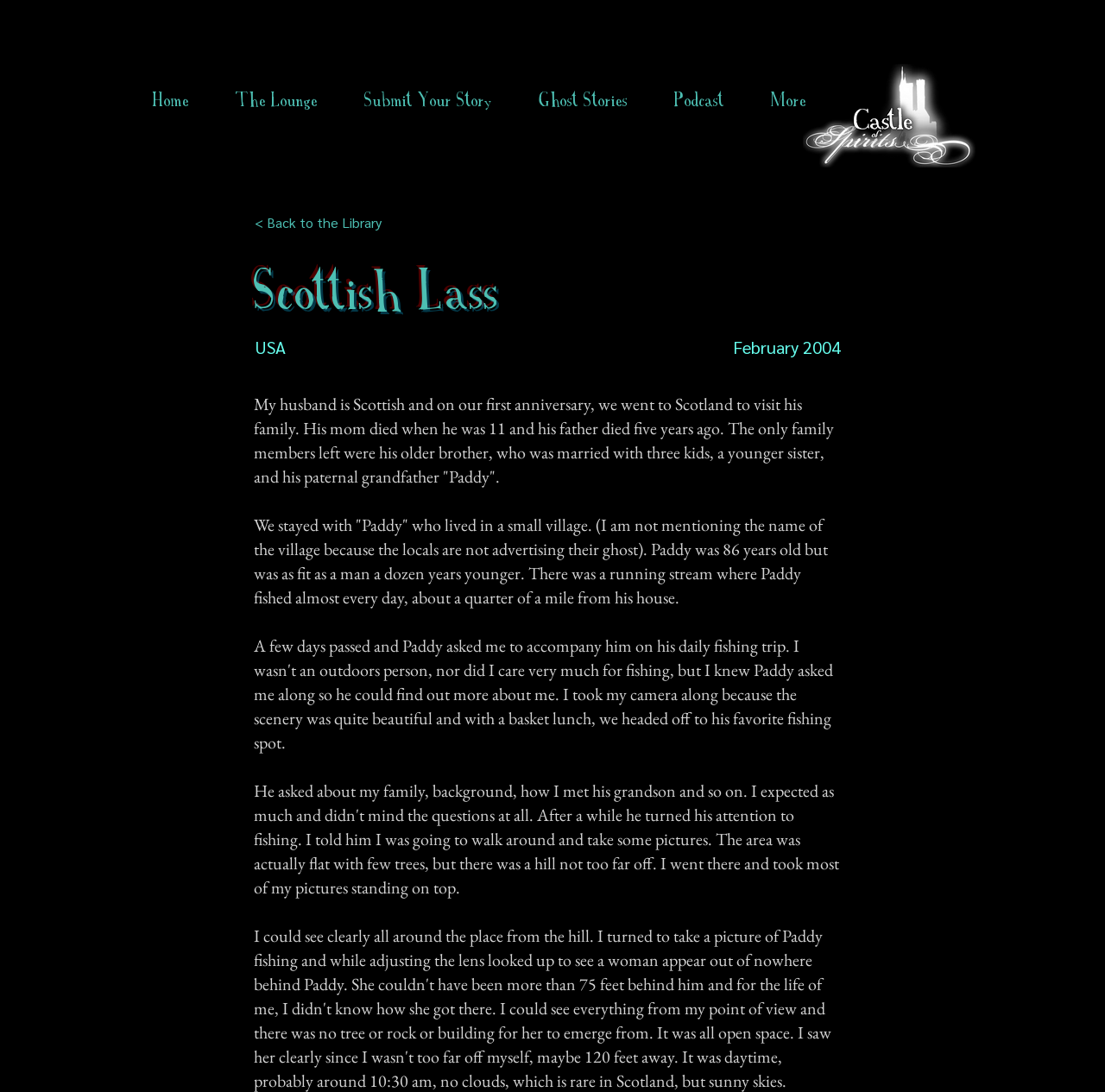Create a detailed summary of all the visual and textual information on the webpage.

The webpage is about a personal story, specifically a real ghost story, titled "Scottish Lass" on the "Castle of Spirits" website. At the top left corner, there is a logo of the website, featuring a glowing silhouette of a castle. Next to the logo, there is a navigation menu with links to "Home", "The Lounge", "Submit Your Story", "Ghost Stories", "Podcast", and "More".

Below the navigation menu, there is a link to go back to the library. The main content of the webpage is divided into two sections. On the left side, there are several headings, including the title "Scottish Lass", the location "USA", the date "February 2004", and an empty heading. On the right side, there are two blocks of text. The first block describes the author's trip to Scotland with her husband to visit his family, including his older brother, younger sister, and paternal grandfather "Paddy". The second block continues the story, describing their stay with "Paddy" in a small village, where he would fish in a nearby stream every day.